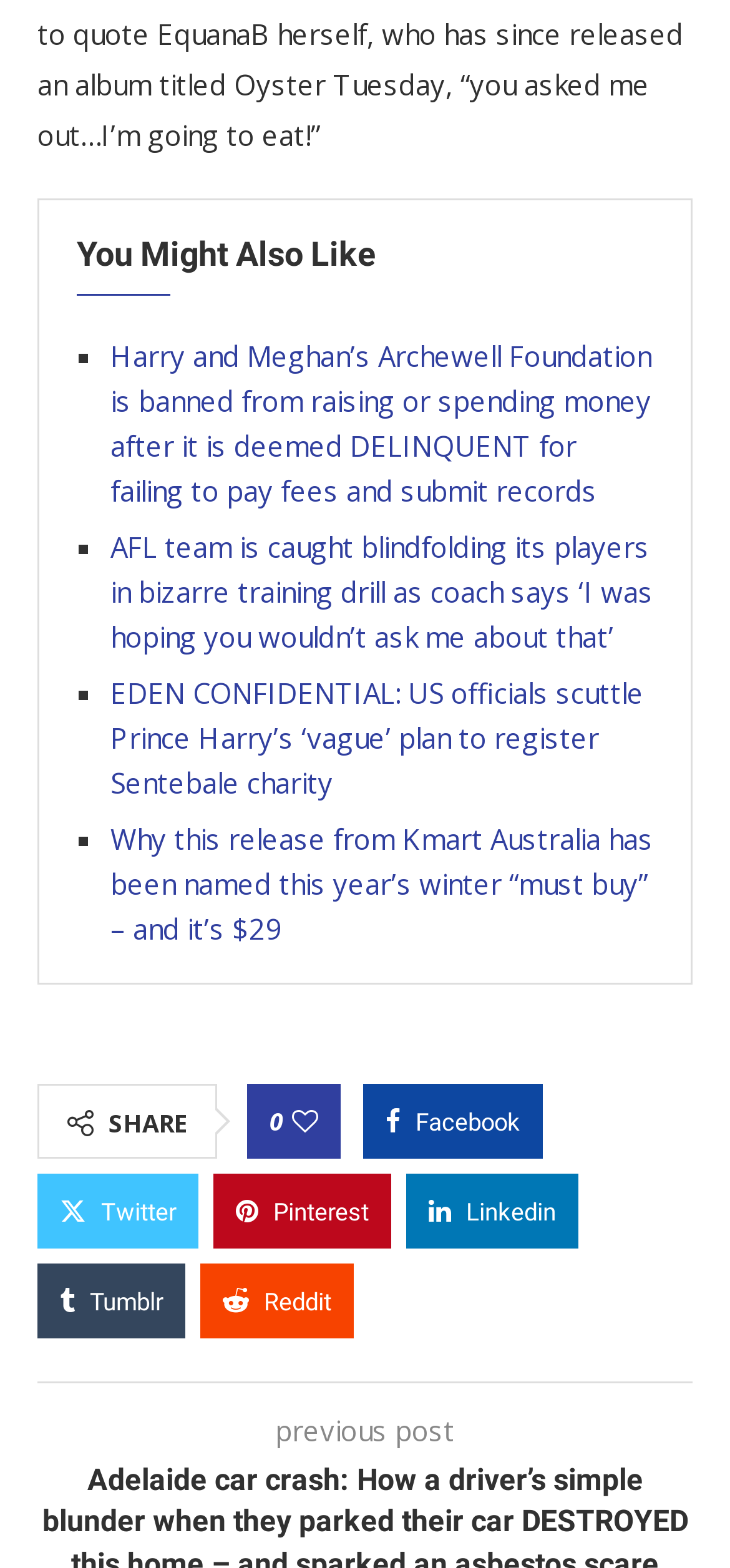Please use the details from the image to answer the following question comprehensively:
How many social media platforms can you share the post on?

I counted the number of social media platforms that the post can be shared on, which are Facebook, Twitter, Pinterest, LinkedIn, Tumblr, and Reddit.